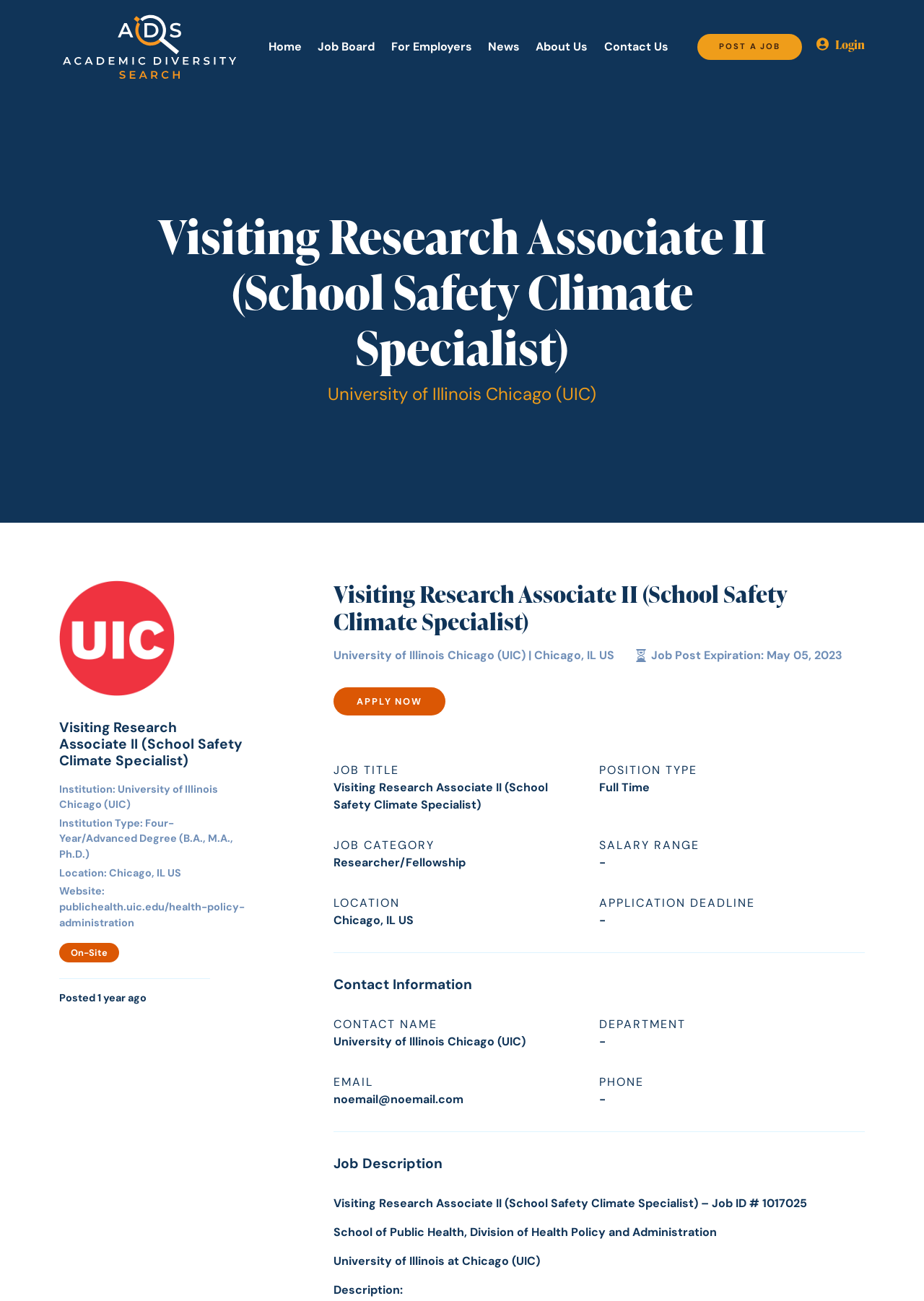Identify the bounding box of the UI element described as follows: "read more". Provide the coordinates as four float numbers in the range of 0 to 1 [left, top, right, bottom].

None